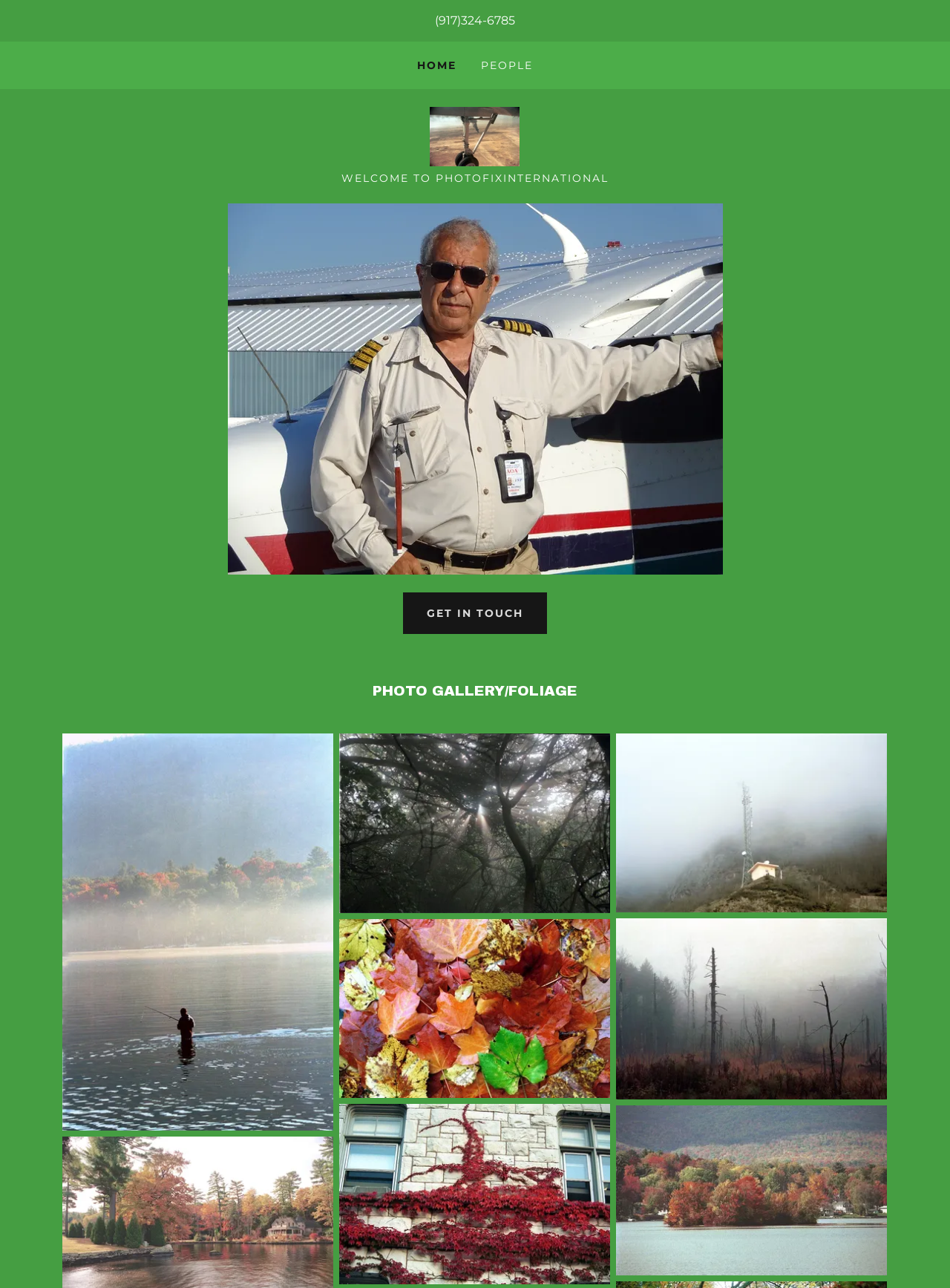How many menu links are on the top?
Provide a detailed and well-explained answer to the question.

I counted the number of link elements with the 'hasPopup: menu' attribute on the top section of the webpage and found 3 menu links.